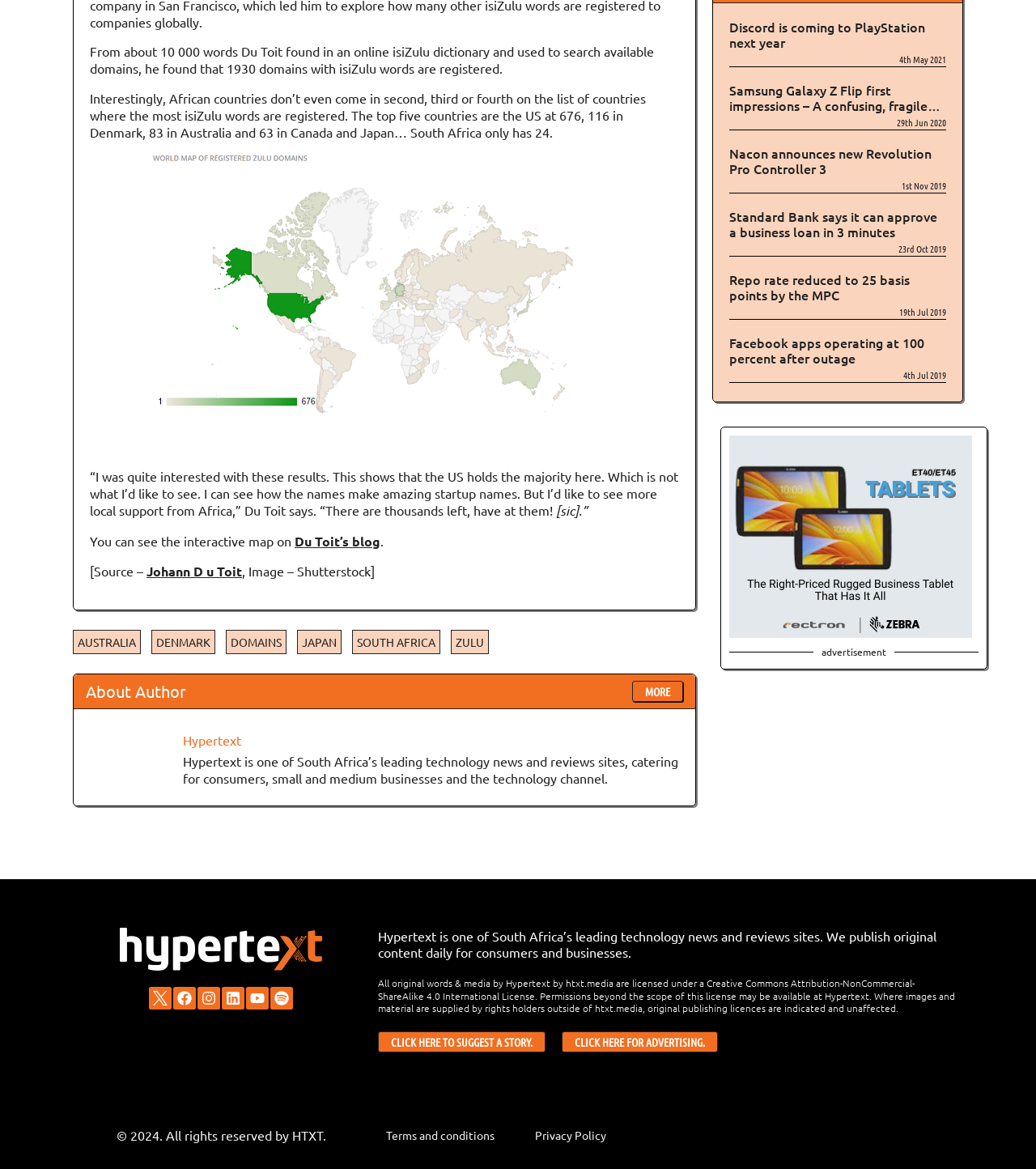Could you find the bounding box coordinates of the clickable area to complete this instruction: "Click on the link to view the interactive map"?

[0.087, 0.455, 0.284, 0.469]